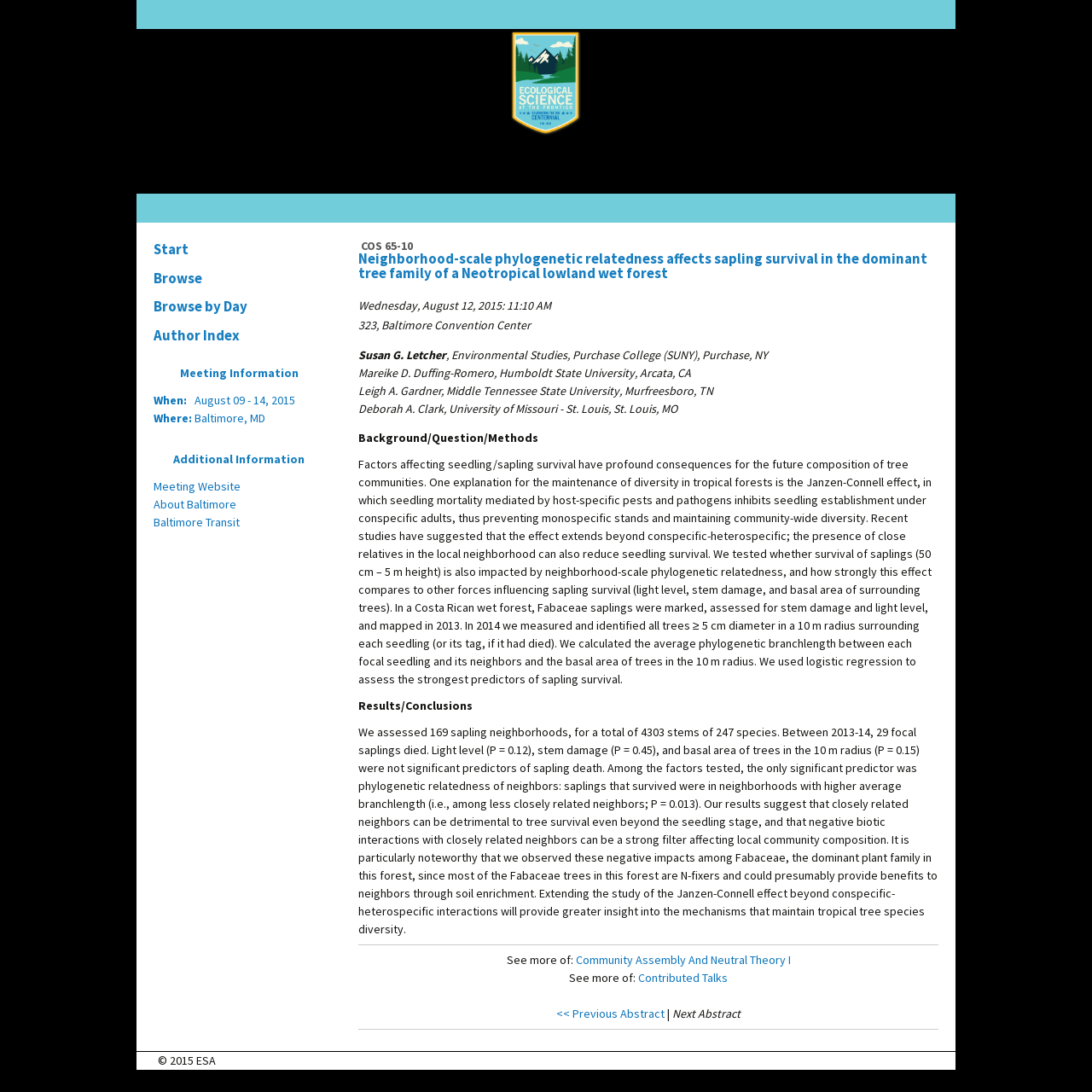Please find the bounding box coordinates of the element that must be clicked to perform the given instruction: "Browse the abstracts by day". The coordinates should be four float numbers from 0 to 1, i.e., [left, top, right, bottom].

[0.133, 0.268, 0.305, 0.294]